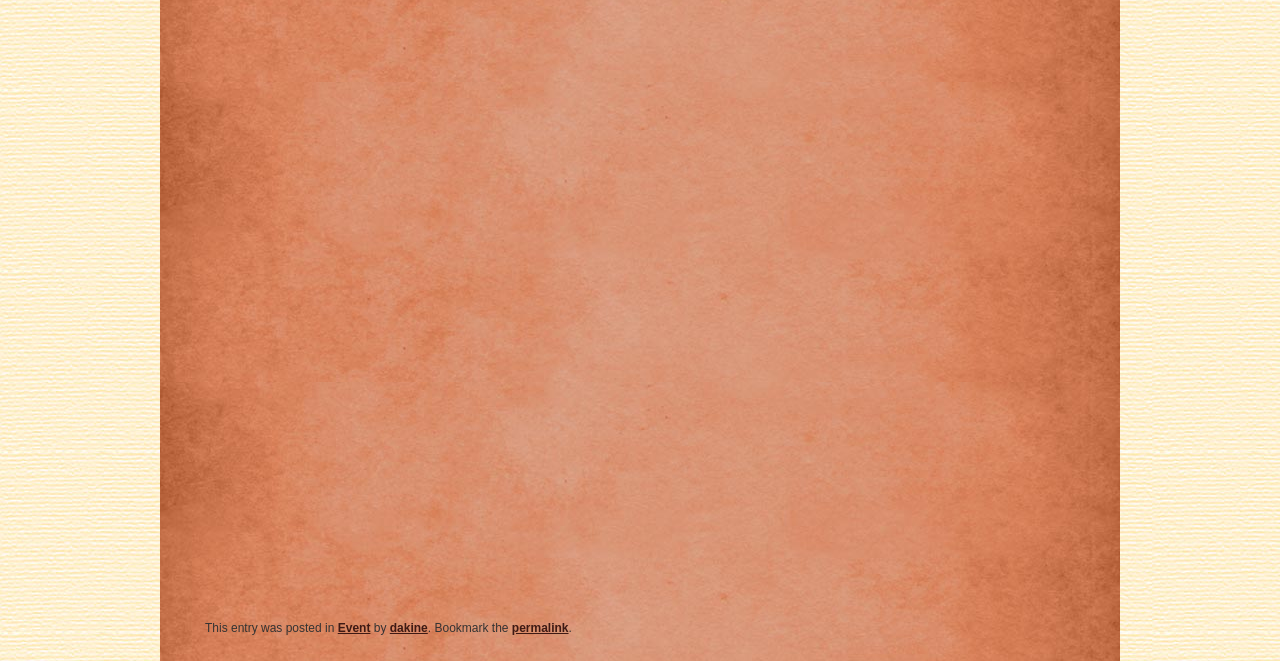Use a single word or phrase to answer the question:
How many links are present in the footer section?

3